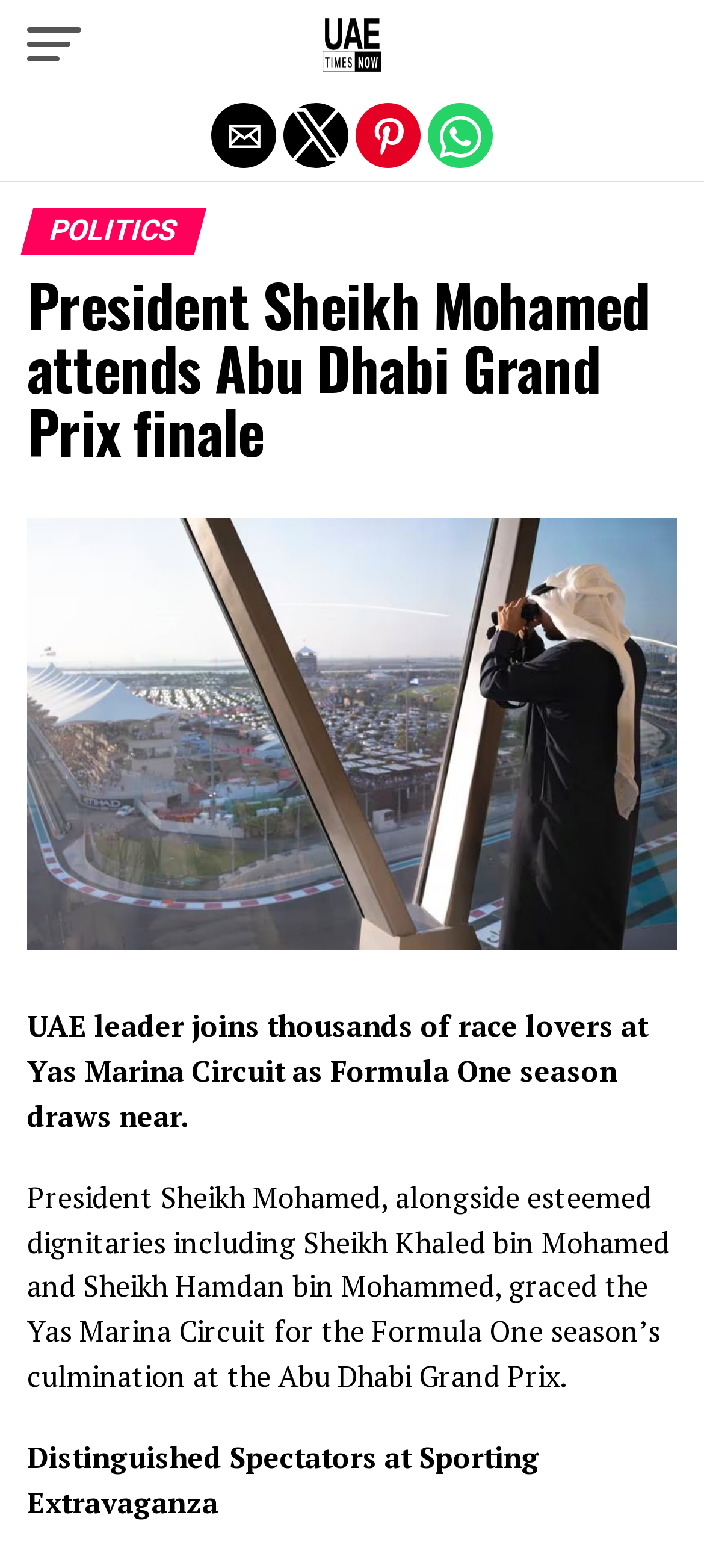What is the event attended by President Sheikh Mohamed?
Answer briefly with a single word or phrase based on the image.

Abu Dhabi Grand Prix